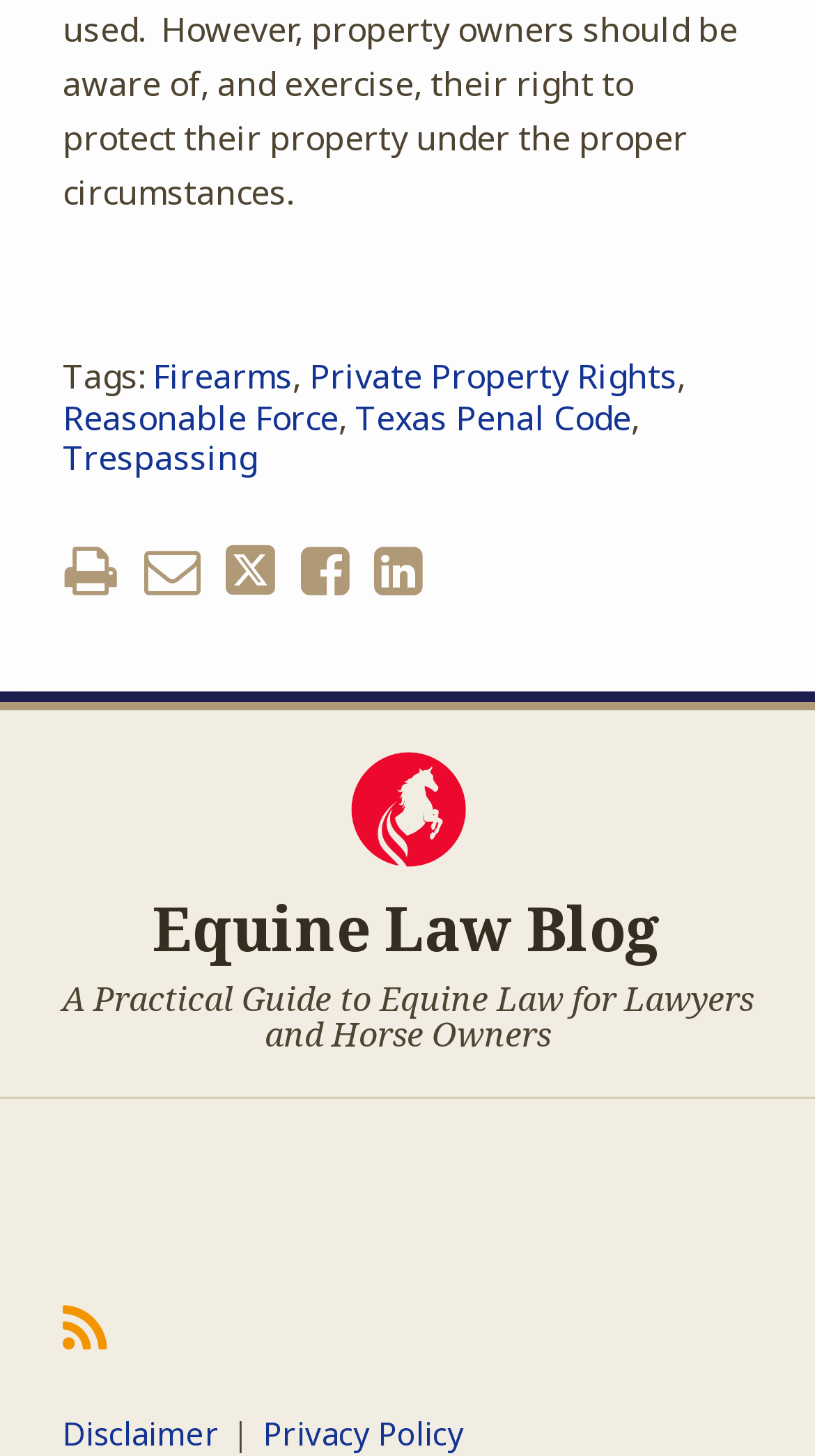Determine the bounding box coordinates of the target area to click to execute the following instruction: "Email this post."

[0.177, 0.373, 0.246, 0.412]